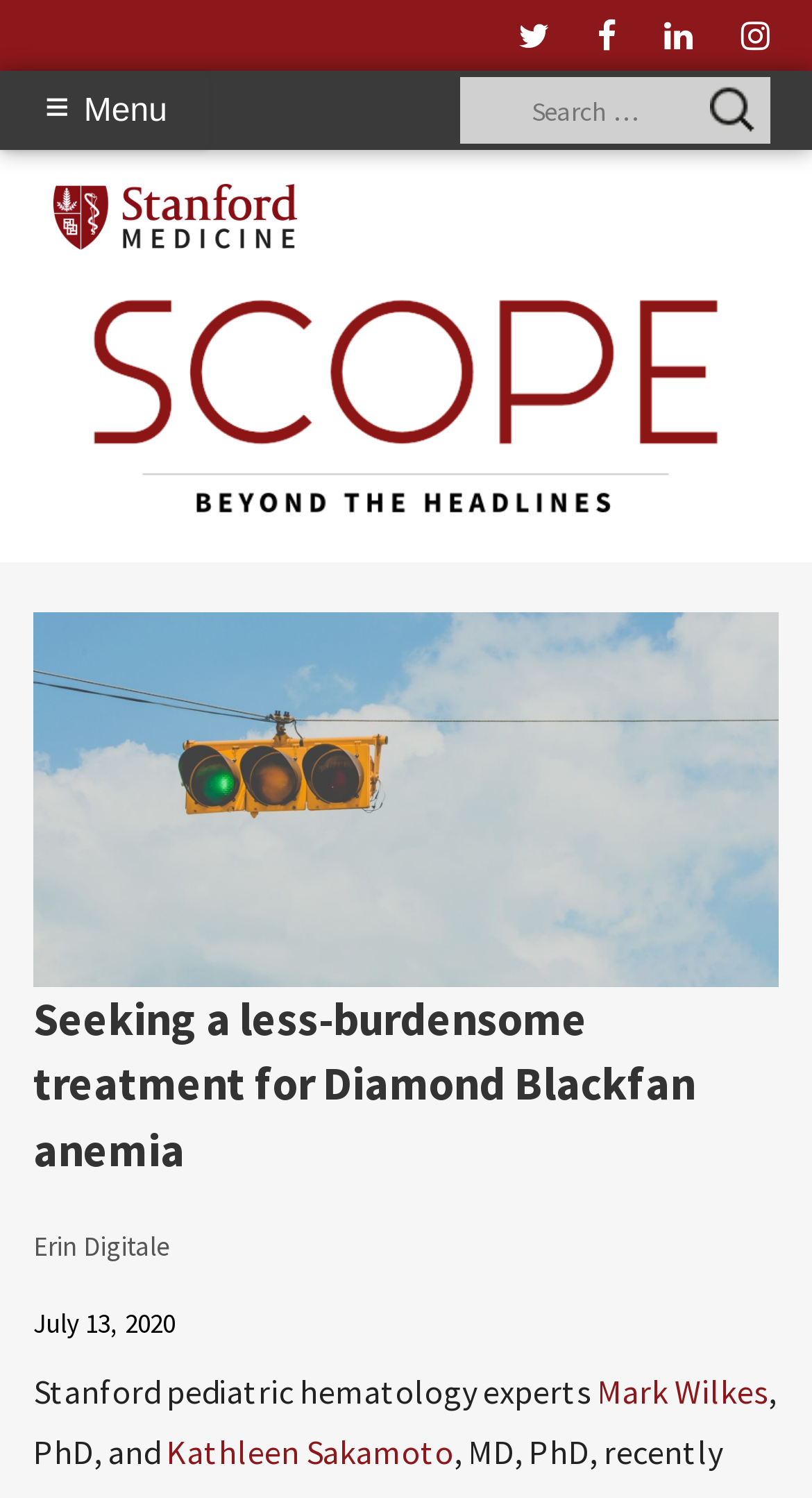Please identify the bounding box coordinates of the element that needs to be clicked to execute the following command: "Click on the ABOUT link". Provide the bounding box using four float numbers between 0 and 1, formatted as [left, top, right, bottom].

[0.438, 0.007, 0.579, 0.039]